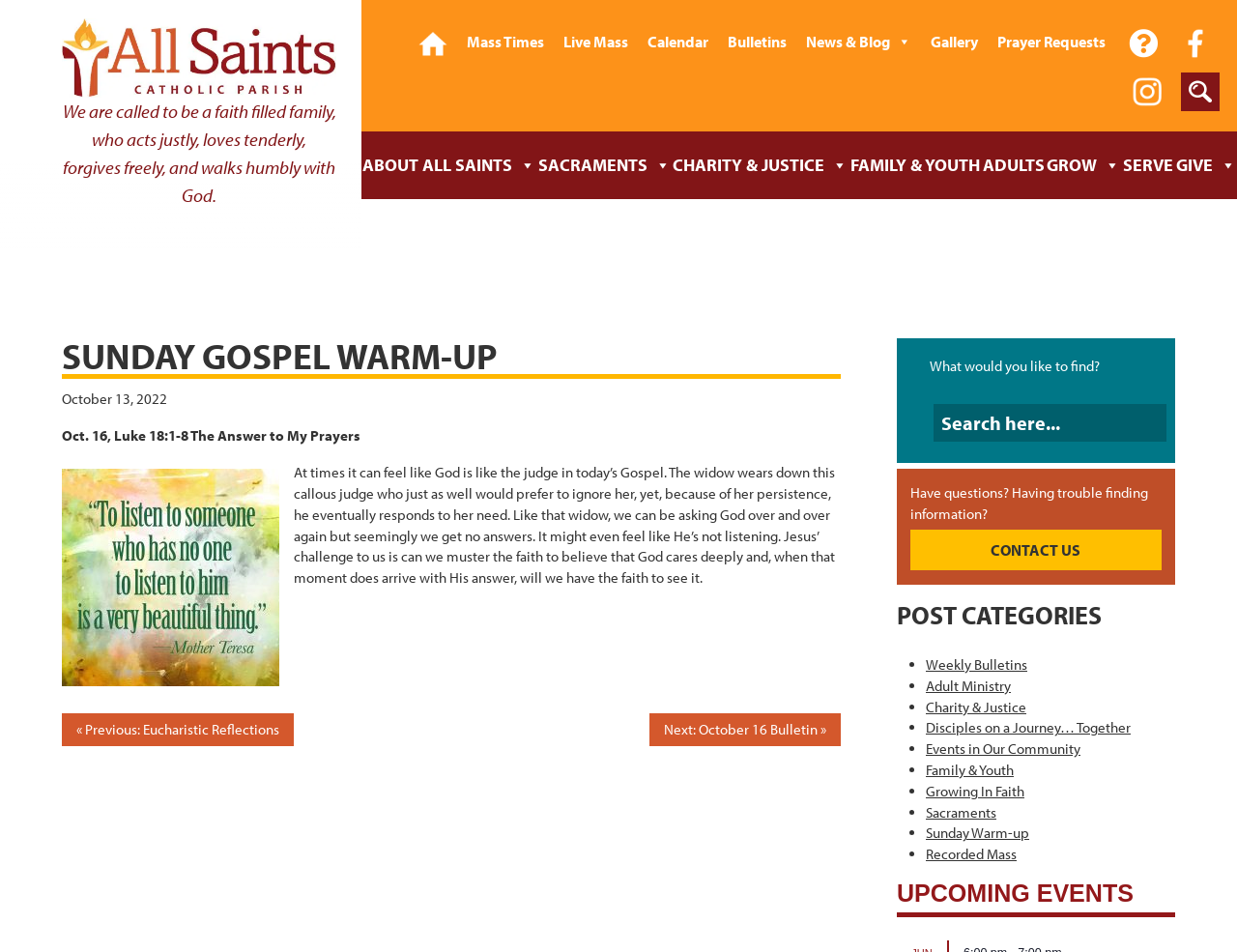Please provide the bounding box coordinate of the region that matches the element description: Bulletins. Coordinates should be in the format (top-left x, top-left y, bottom-right x, bottom-right y) and all values should be between 0 and 1.

[0.581, 0.018, 0.644, 0.069]